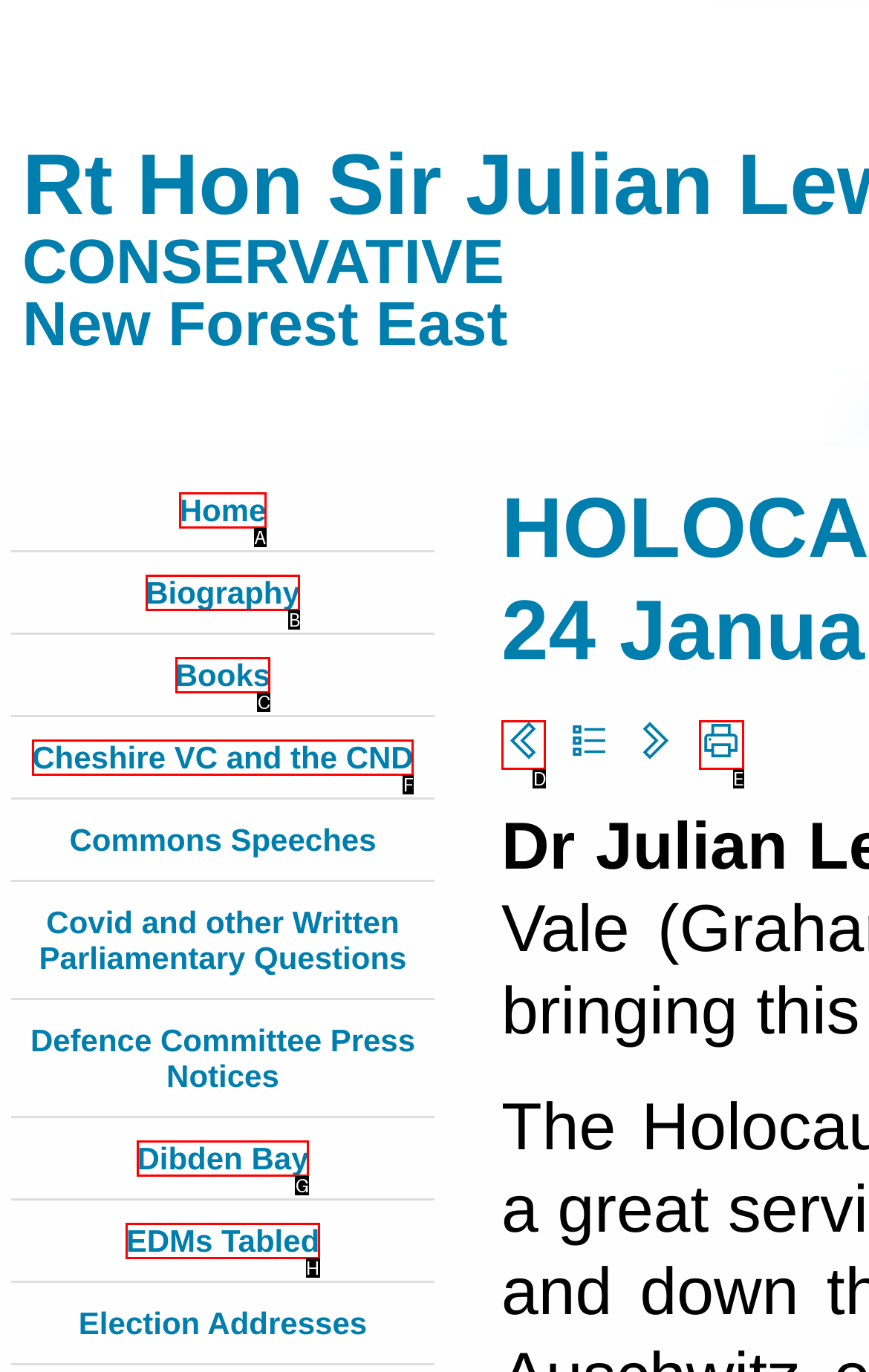Select the HTML element to finish the task: browse books Reply with the letter of the correct option.

C